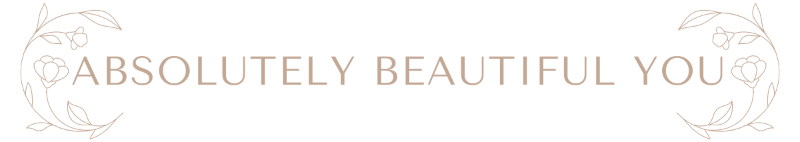What is the tone evoked by the color palette?
Refer to the image and provide a one-word or short phrase answer.

calm and sophistication